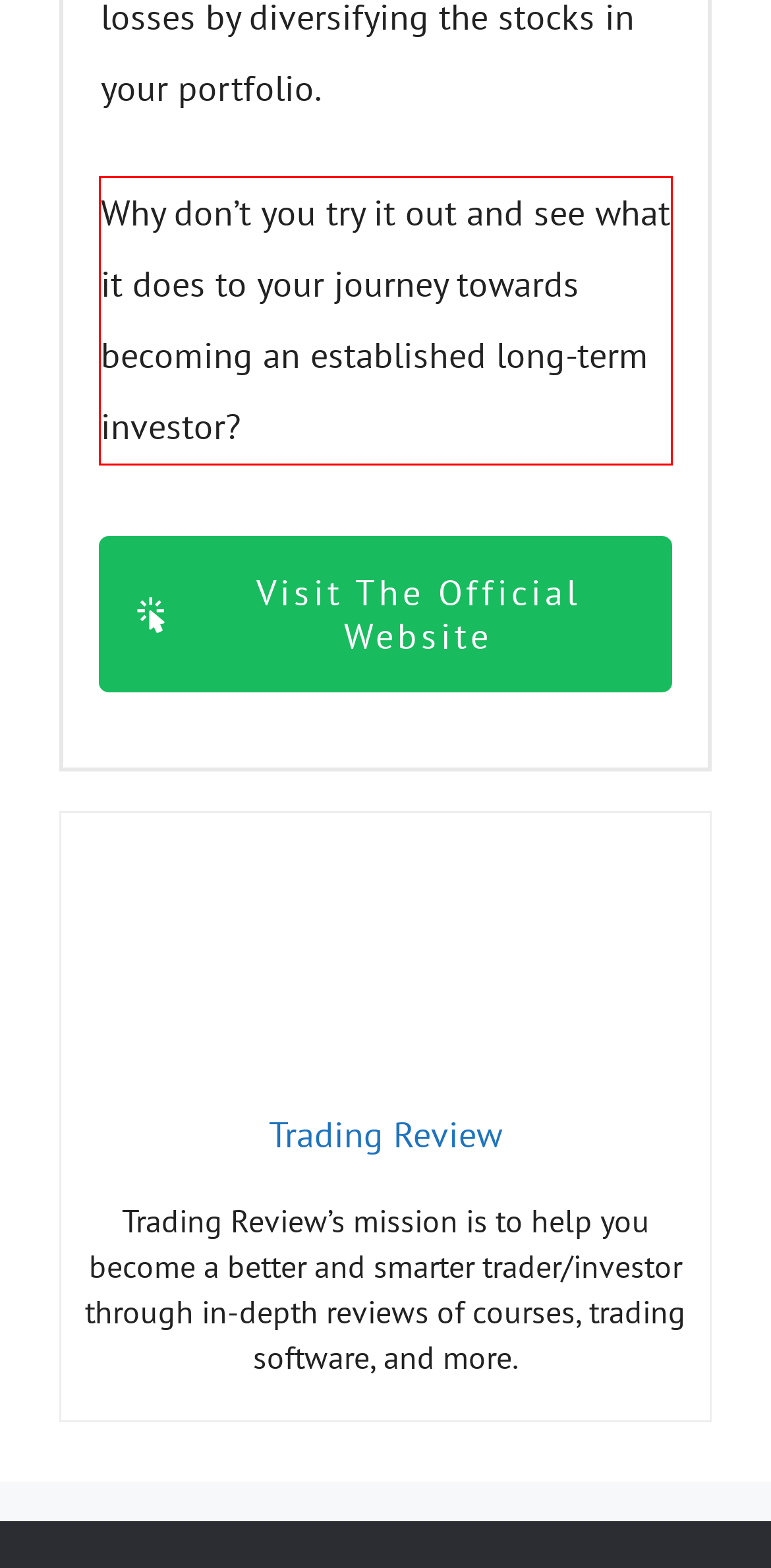Using the provided screenshot, read and generate the text content within the red-bordered area.

Why don’t you try it out and see what it does to your journey towards becoming an established long-term investor?